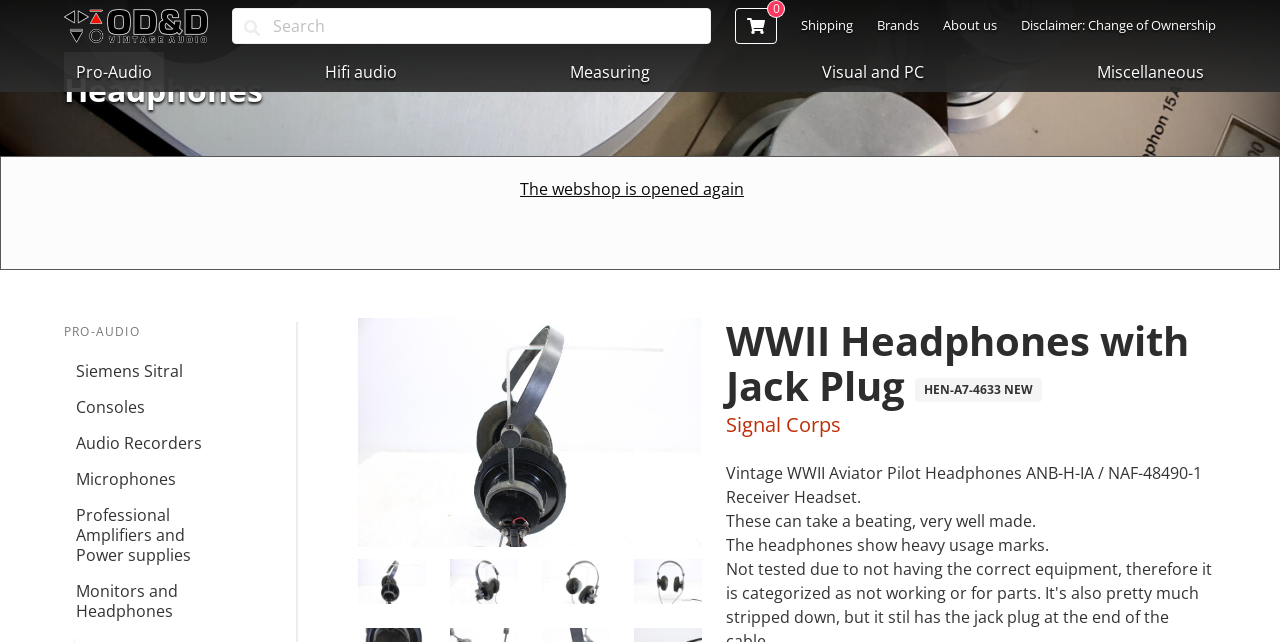Provide the bounding box coordinates of the area you need to click to execute the following instruction: "Check the details of WWII Headphones with Jack Plug HEN-A7-4633 NEW".

[0.567, 0.495, 0.95, 0.636]